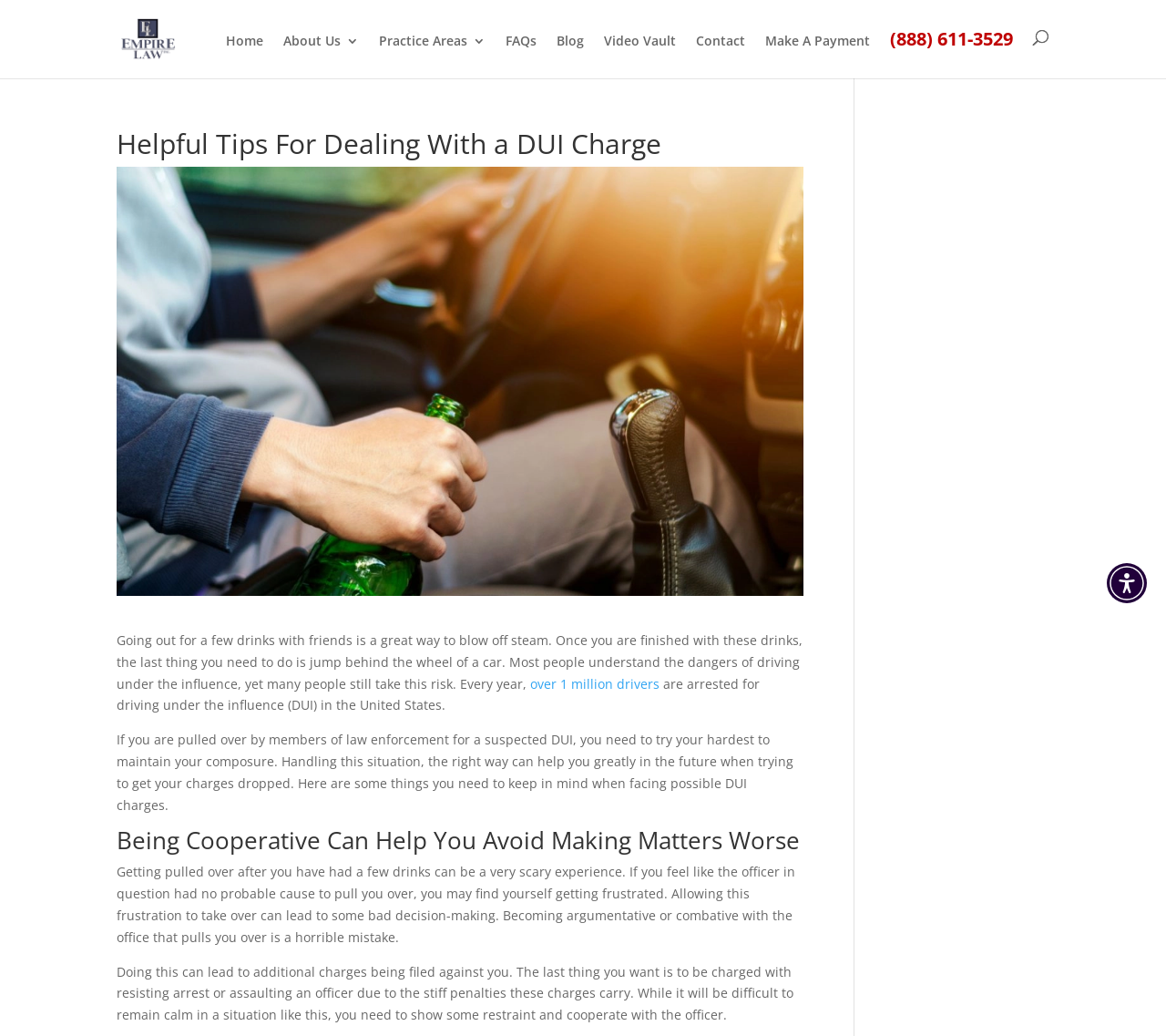Based on the image, provide a detailed response to the question:
What is the phone number to contact?

I found the answer by looking at the top navigation bar, where I saw a link with the phone number '(888) 611-3529'.